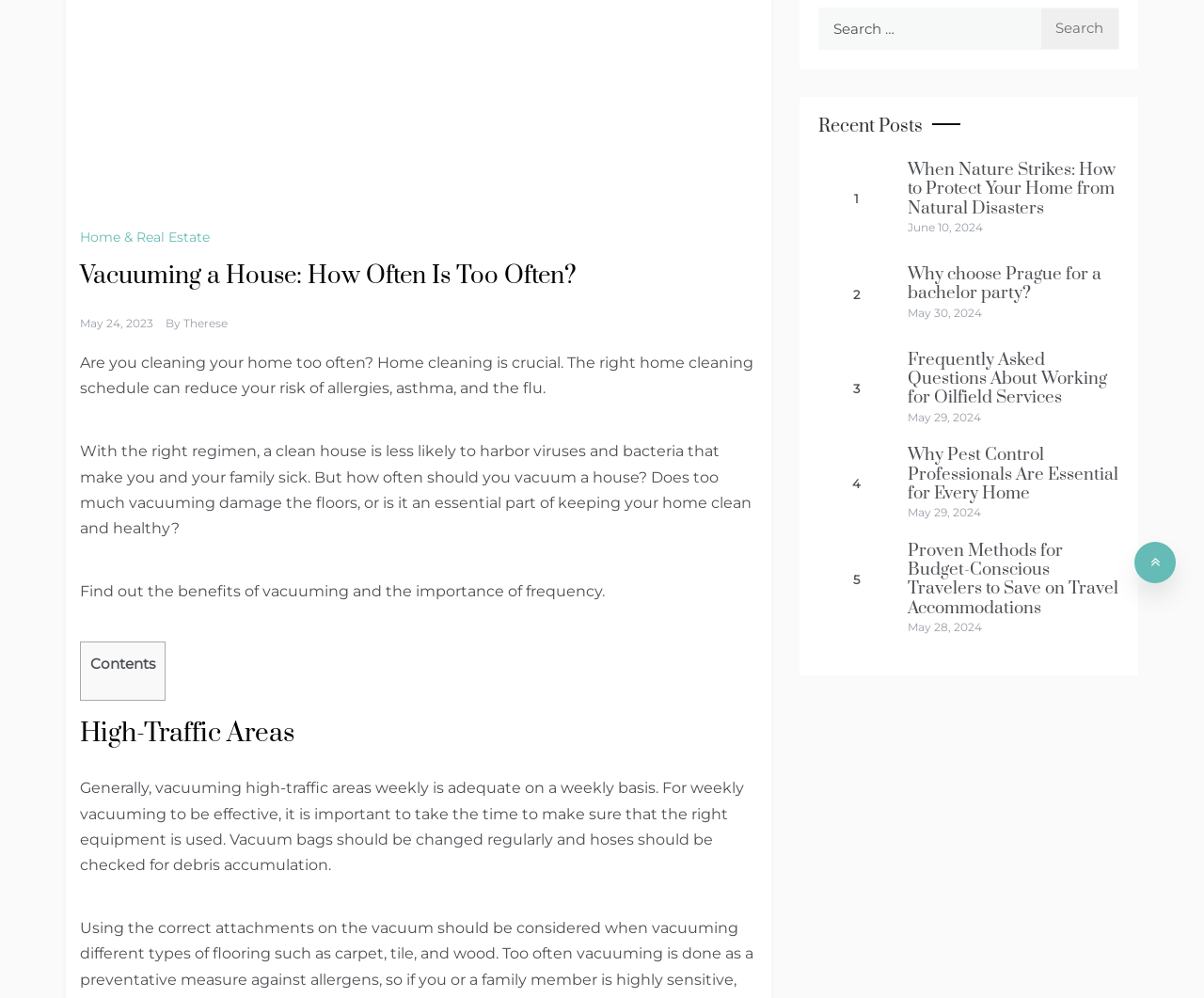Ascertain the bounding box coordinates for the UI element detailed here: "parent_node: Search for: value="Search"". The coordinates should be provided as [left, top, right, bottom] with each value being a float between 0 and 1.

[0.864, 0.007, 0.93, 0.05]